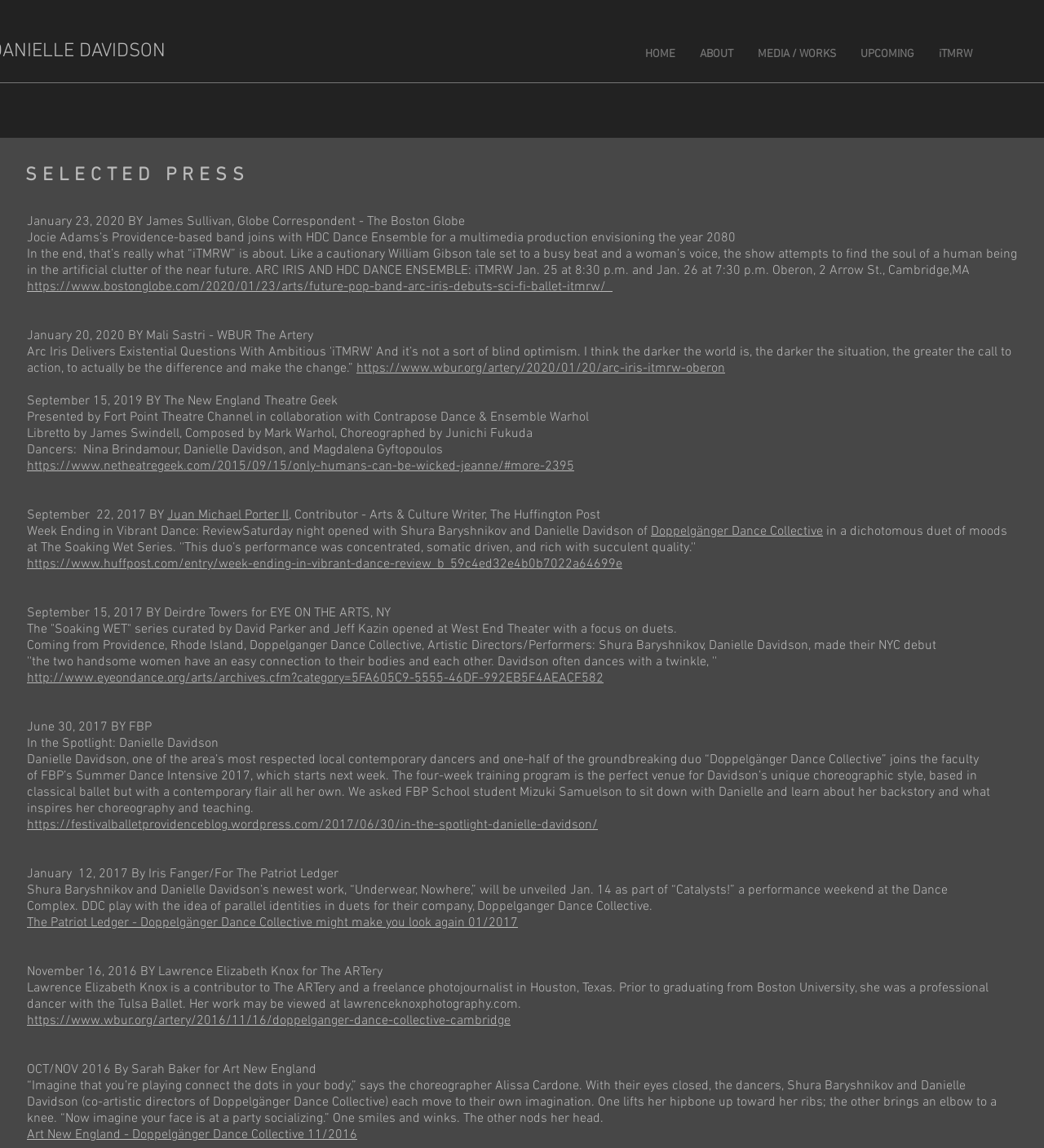What is the name of the dance collective?
From the image, respond with a single word or phrase.

Doppelganger Dance Collective